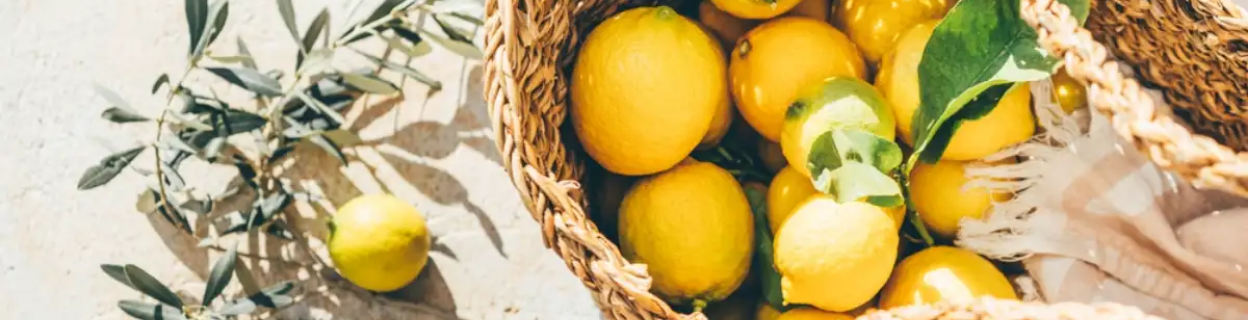Give a thorough explanation of the elements present in the image.

The image showcases a beautifully woven basket brimming with vibrant, fresh lemons, reflecting the bright hues of the ripe fruit. Nestled among the lemons are green leaves, adding a touch of nature and highlighting the freshness of the harvest. A solitary lemon rests on a light stone surface adjacent to the basket, enhancing the scene with a playful layout. This composition not only emphasizes the rich yellow color and refreshing essence of lemons but also evokes a sense of warmth and connection to nature, inviting viewers into the world of natural ingredients and their culinary potential.